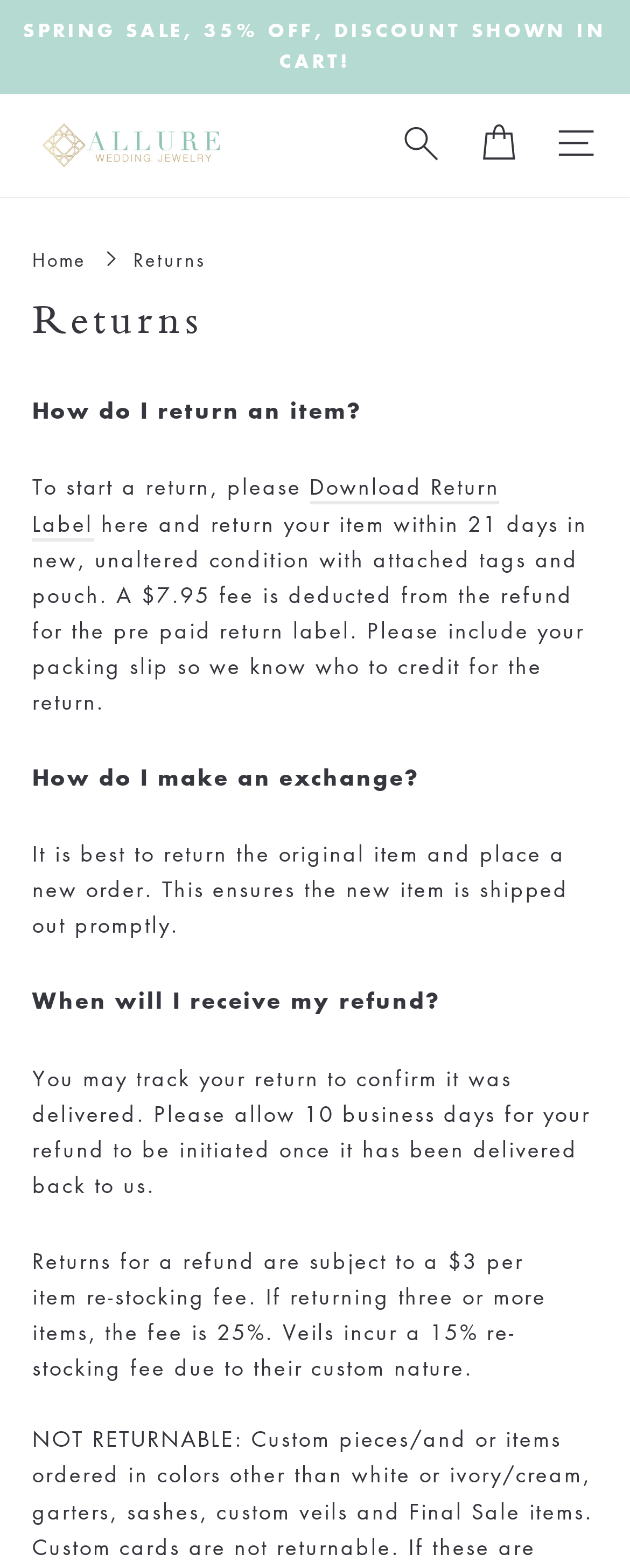What should I do if I want to exchange an item?
Based on the image, give a concise answer in the form of a single word or short phrase.

Return and place a new order